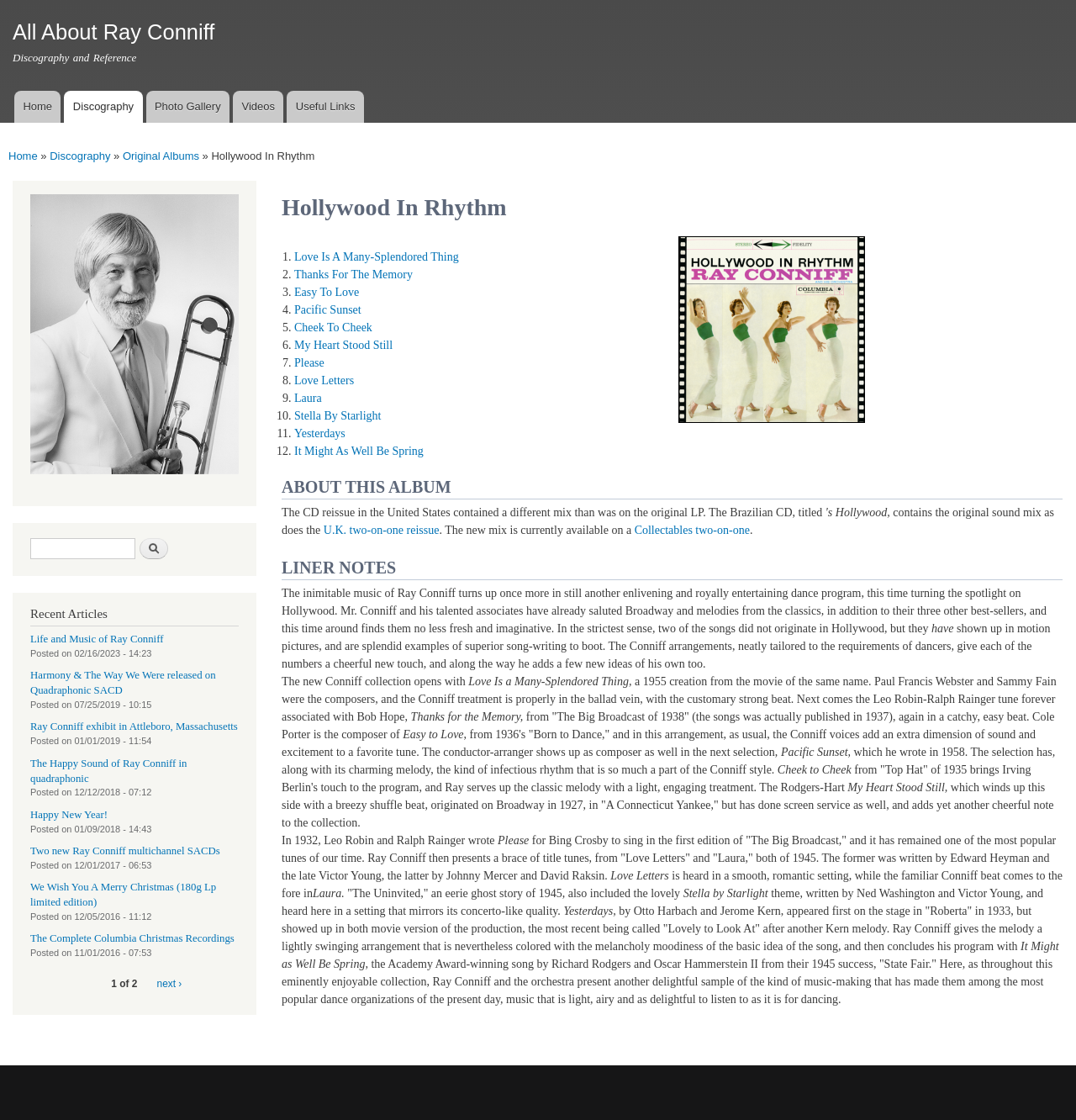What is the name of the album?
Using the image, answer in one word or phrase.

Hollywood In Rhythm